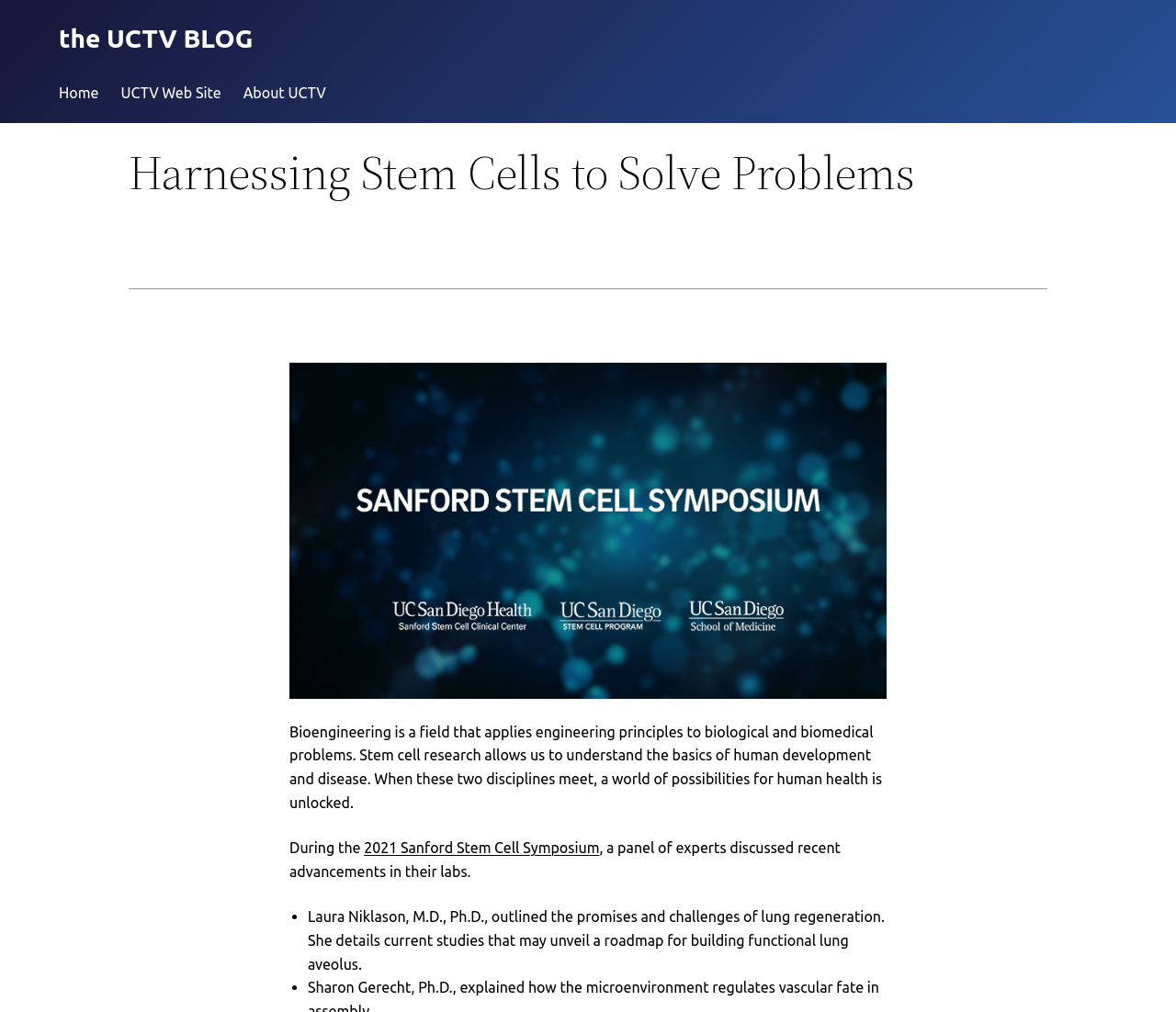Provide a thorough and detailed response to the question by examining the image: 
What is Laura Niklason's area of research?

According to the webpage content, Laura Niklason, M.D., Ph.D., outlined the promises and challenges of lung regeneration, indicating that lung regeneration is her area of research.